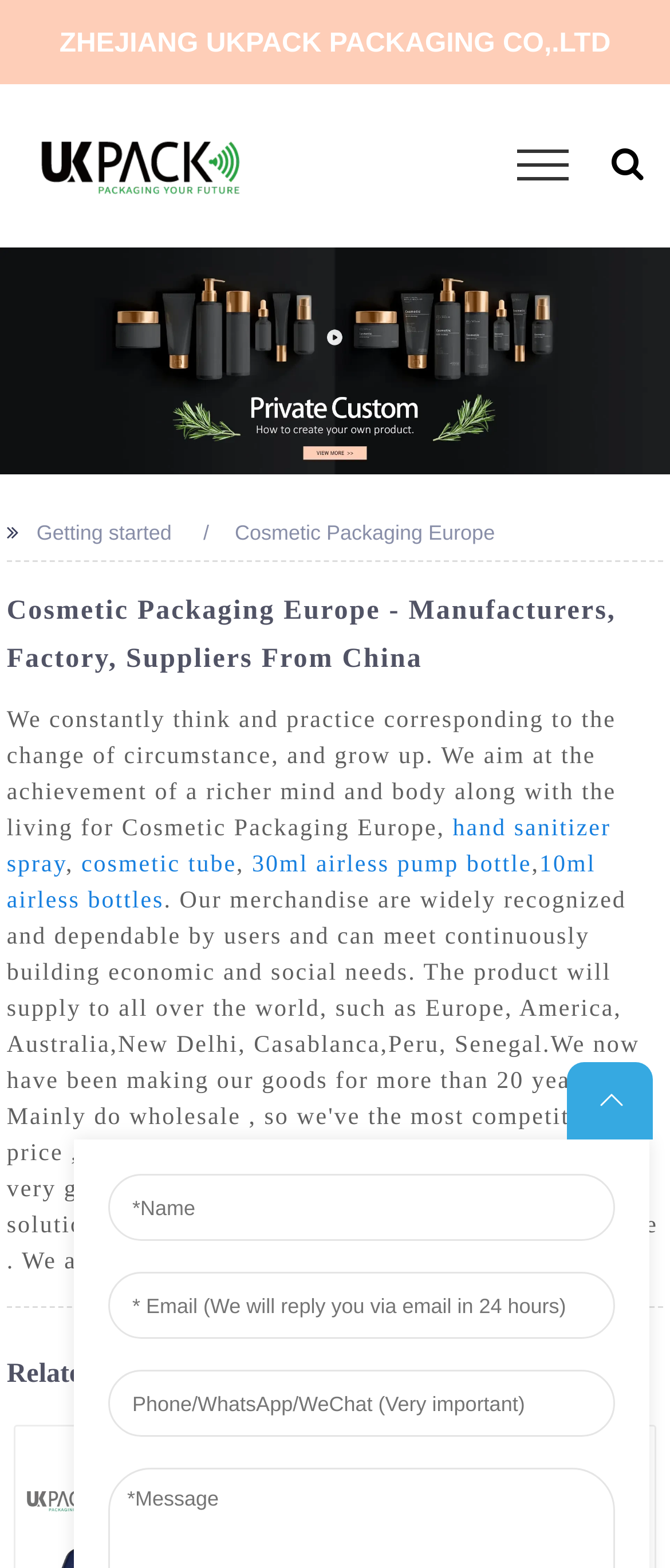Find the bounding box coordinates of the area to click in order to follow the instruction: "Visit the company website".

[0.038, 0.095, 0.377, 0.112]